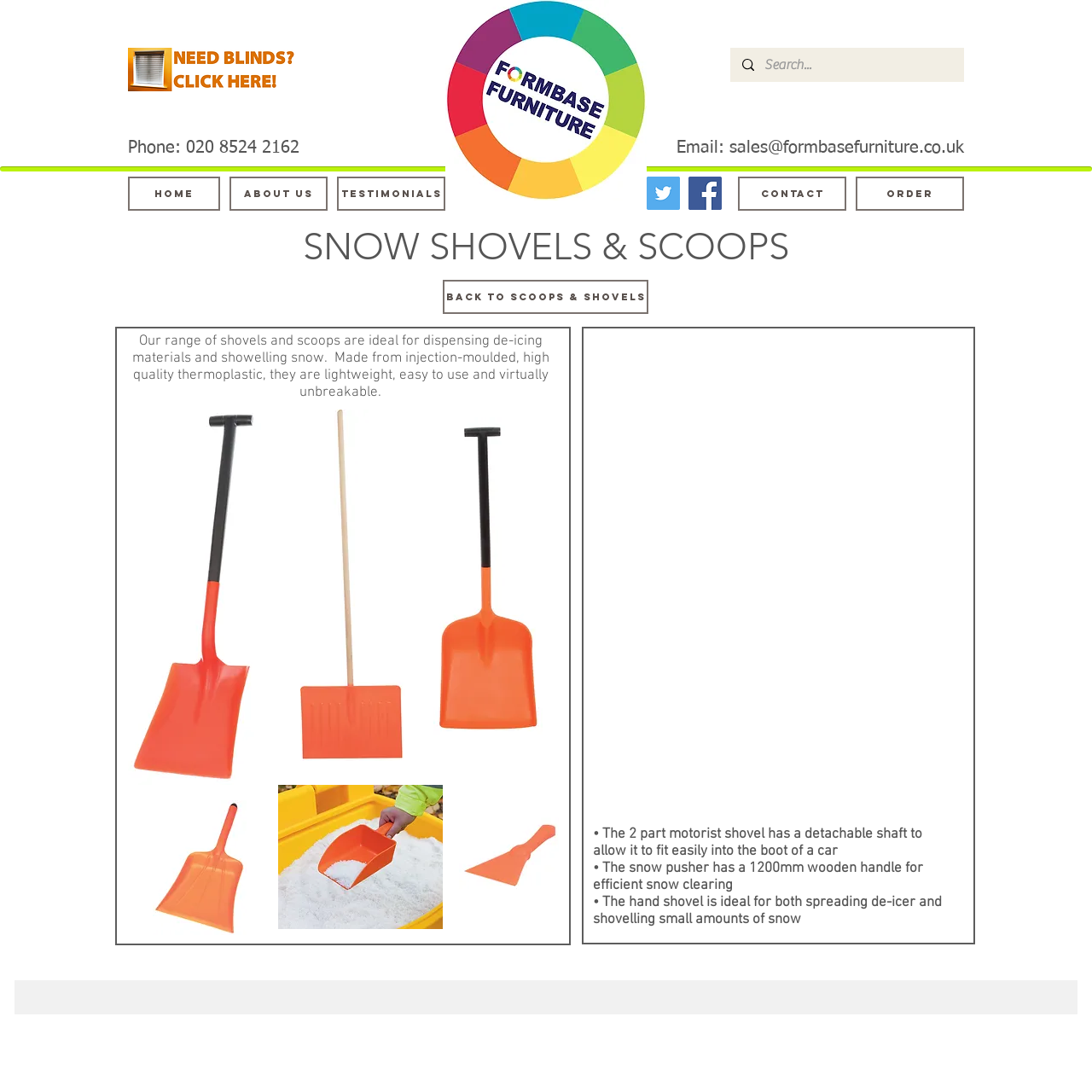Look at the image and answer the question in detail:
What is the material of the shovels and scoops?

According to the StaticText element, 'Our range of shovels and scoops are ideal for dispensing de-icing materials and showelling snow. Made from injection-moulded, high quality thermoplastic, they are lightweight, easy to use and virtually unbreakable.'